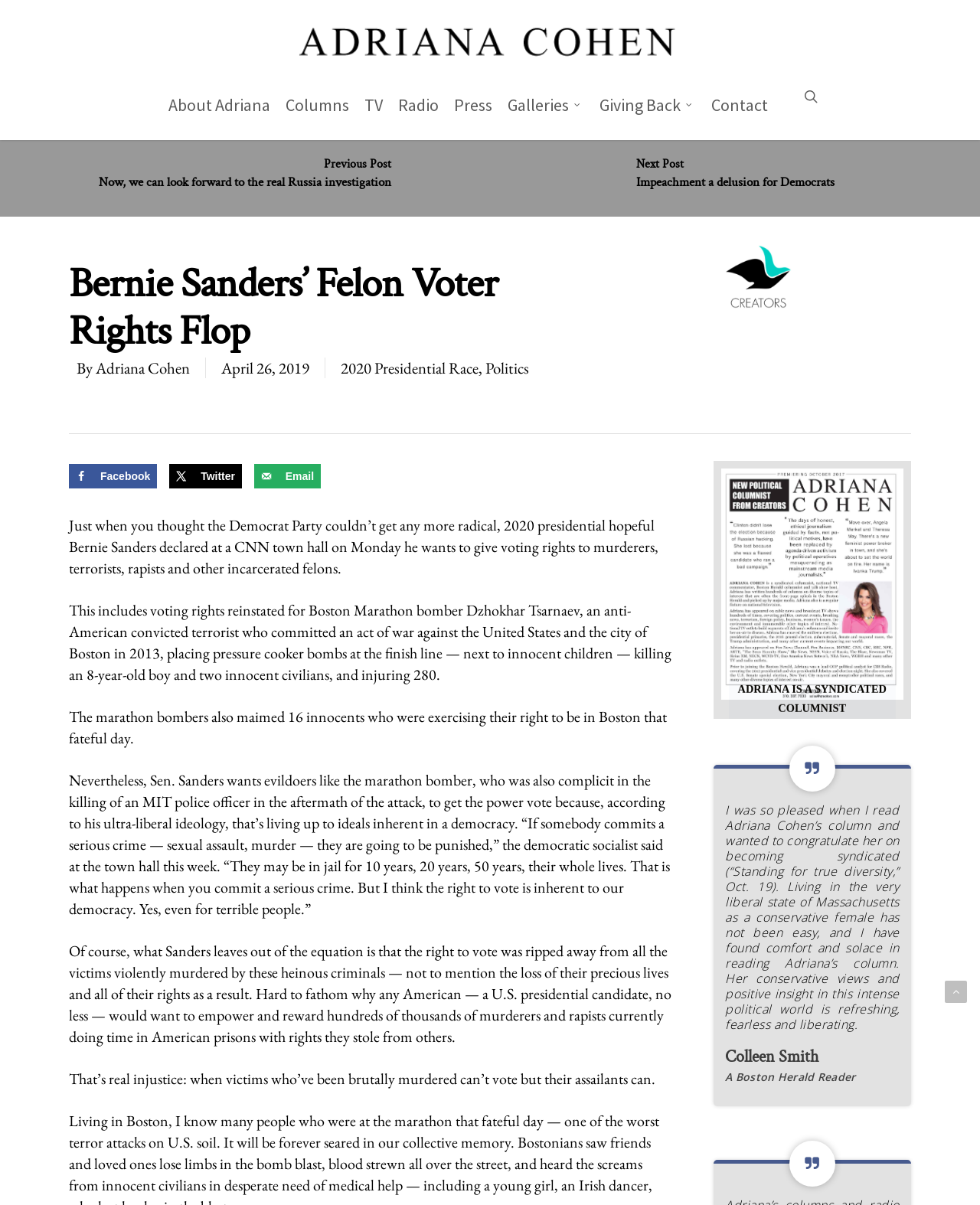Describe every aspect of the webpage in a detailed manner.

The webpage is a blog post titled "Bernie Sanders’ Felon Voter Rights Flop" on the official website of Adriana Cohen, a syndicated columnist. At the top of the page, there is a navigation menu with links to various sections of the website, including "About Adriana", "Columns", "TV", "Radio", "Press", "Galleries", "Giving Back", and "Contact". 

Below the navigation menu, there are two links to previous and next posts, with accompanying images. The main heading of the blog post is displayed prominently, followed by the author's name, "By Adriana Cohen", and the date "April 26, 2019". There are also links to categories "2020 Presidential Race" and "Politics" above the main content.

The main content of the blog post is a lengthy article discussing Bernie Sanders' stance on giving voting rights to felons, including murderers, terrorists, and rapists. The article is divided into several paragraphs, with a few social media sharing links and images on the left side. 

On the right side of the page, there is a figure with an image of Adriana Cohen, accompanied by a caption and a heading that reads "ADRIANA IS A SYNDICATED COLUMNIST". Below this figure, there is another figure with a blockquote from a Boston Herald reader, praising Adriana Cohen's column.

Overall, the webpage has a clean layout, with a clear hierarchy of headings and a prominent display of the main content. The use of images and figures adds visual interest to the page, and the social media sharing links make it easy for readers to share the article.